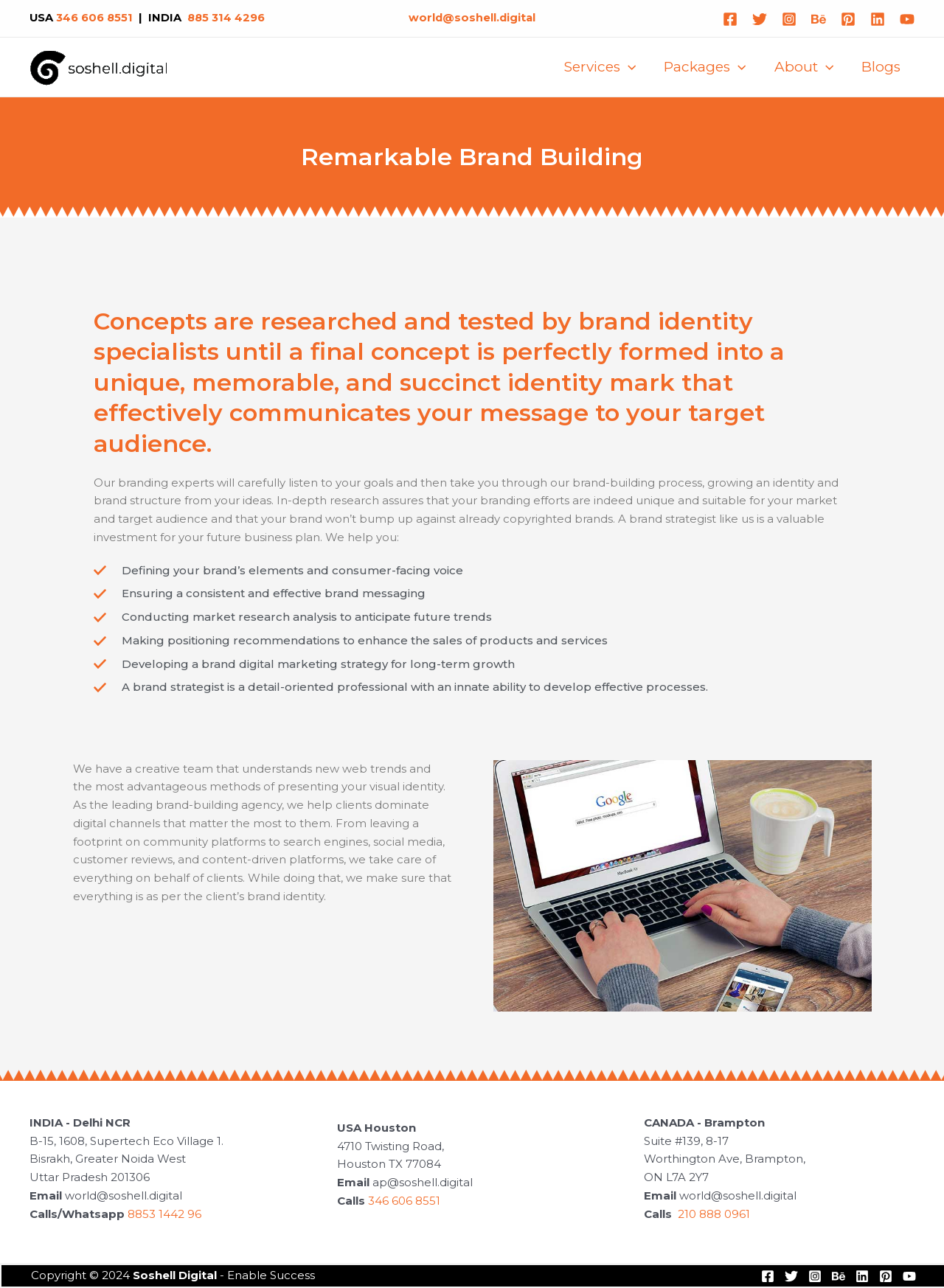What is the phone number for the USA office?
From the image, respond with a single word or phrase.

346 606 8551